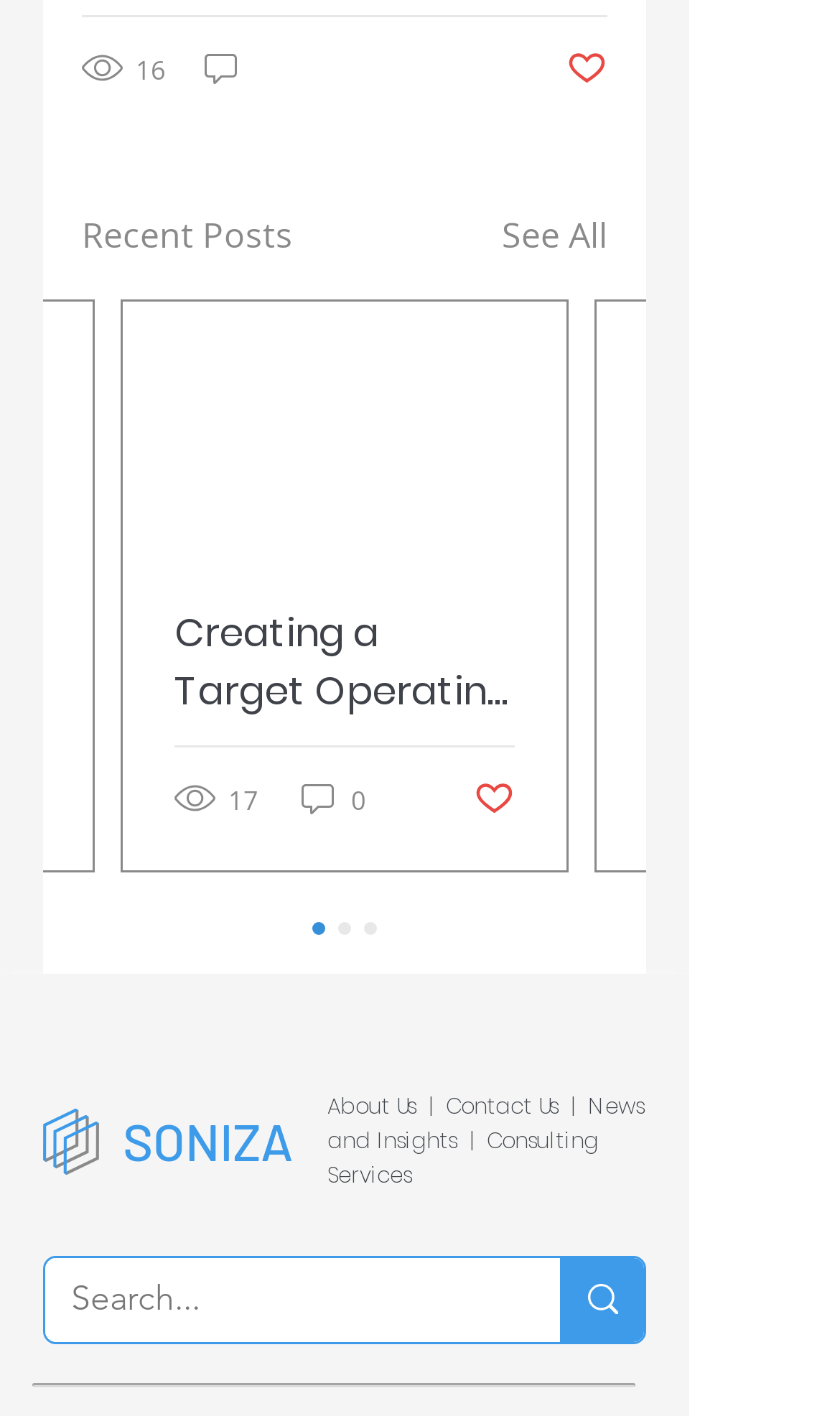Is the first post marked as liked?
Please give a well-detailed answer to the question.

I looked at the button next to the first post and found the text 'Post not marked as liked', which indicates that the post is not marked as liked.